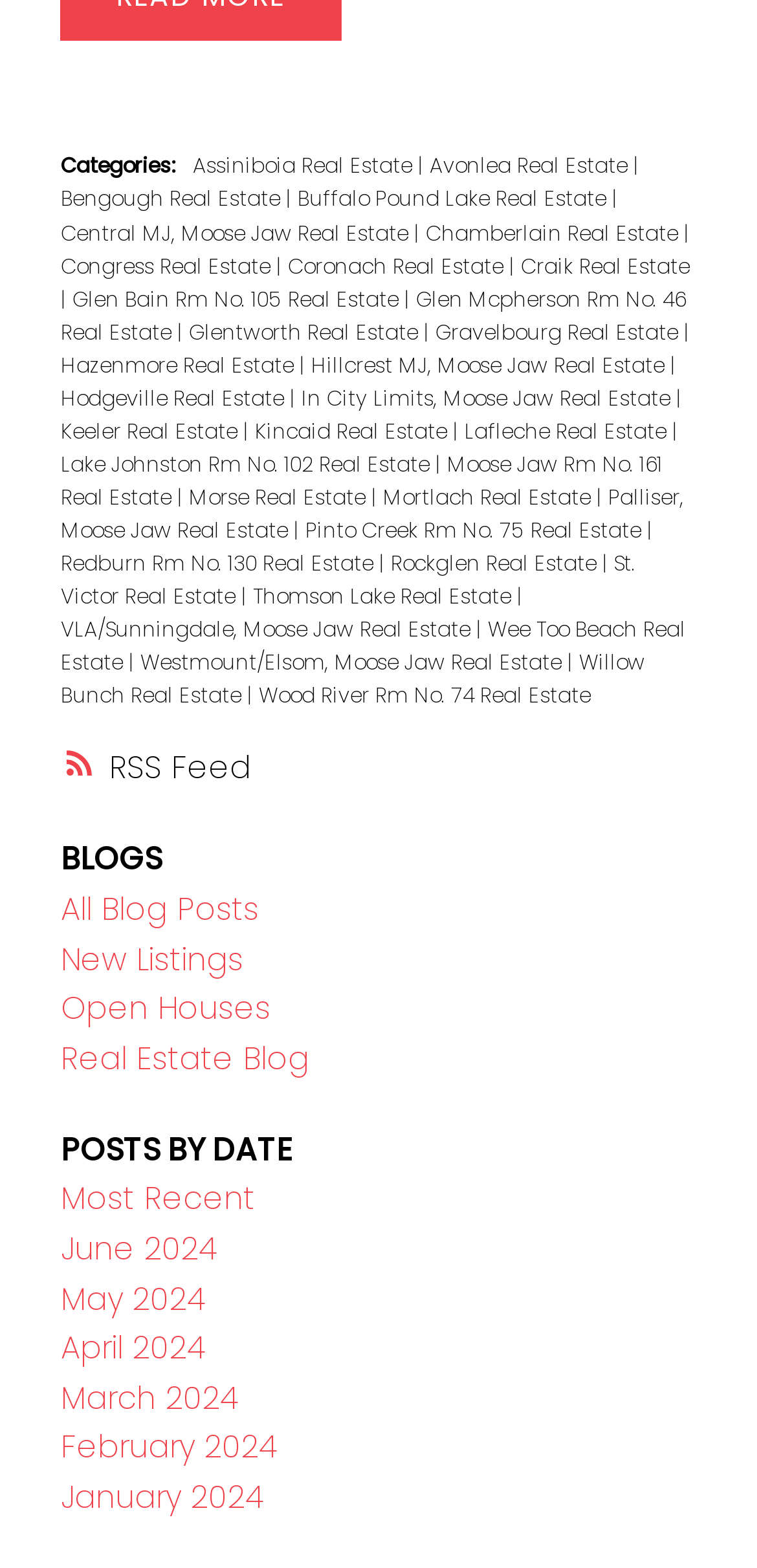What is the last month listed in 'POSTS BY DATE'?
Provide a one-word or short-phrase answer based on the image.

January 2024